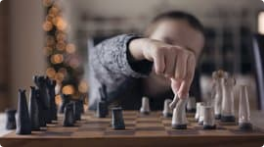What is the color of the chess pieces on the board?
Respond with a short answer, either a single word or a phrase, based on the image.

Dark and light